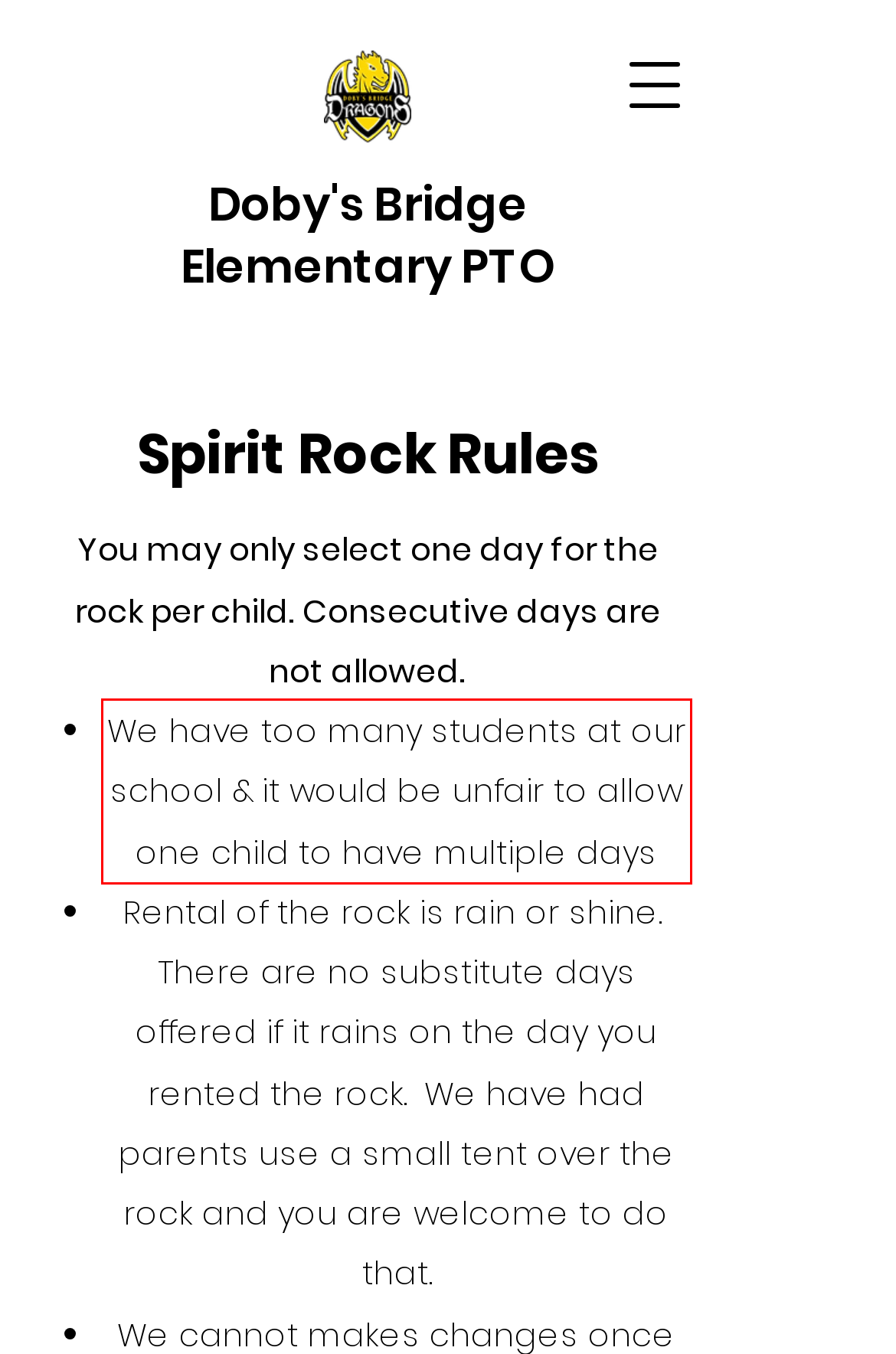There is a screenshot of a webpage with a red bounding box around a UI element. Please use OCR to extract the text within the red bounding box.

We have too many students at our school & it would be unfair to allow one child to have multiple days